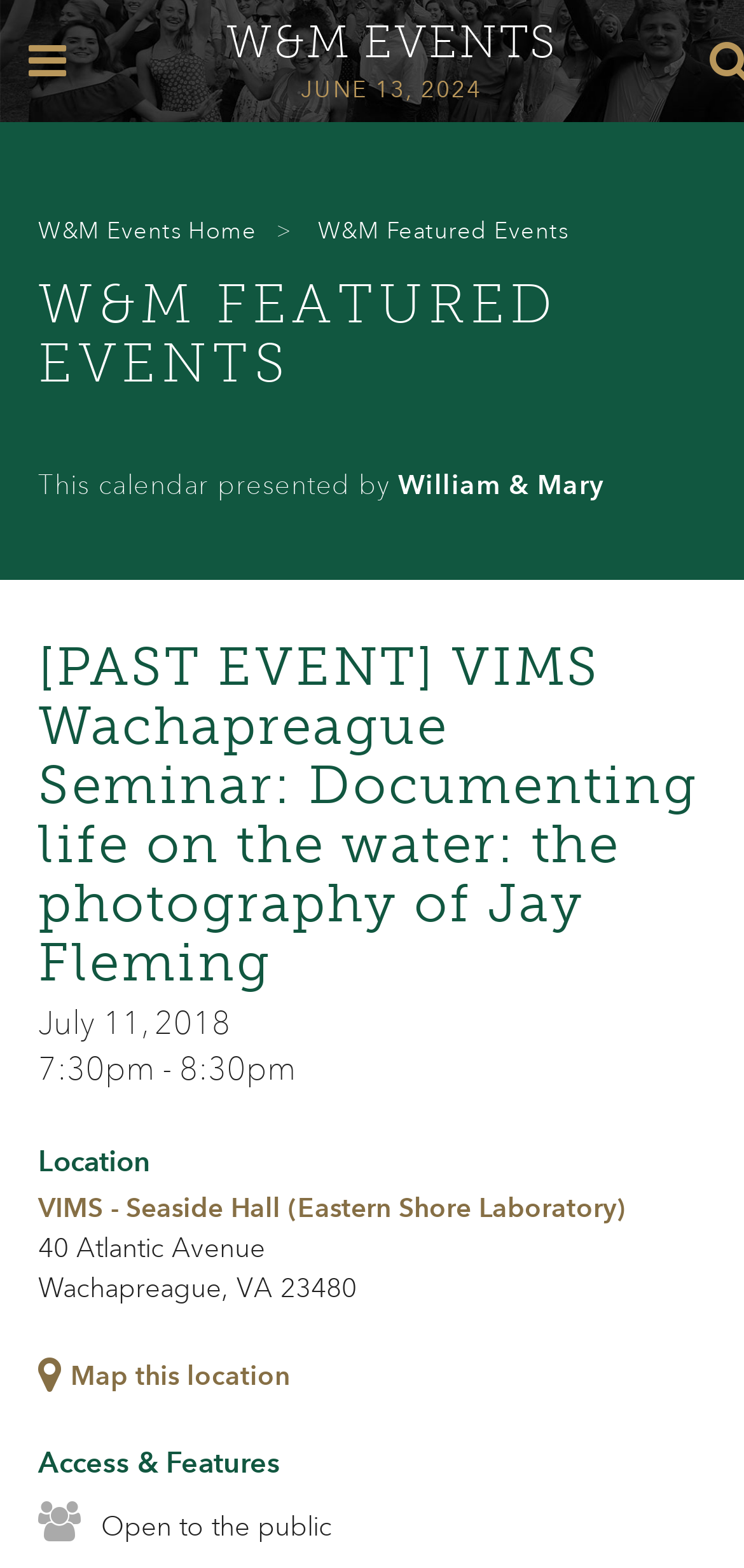Find the bounding box coordinates for the area that must be clicked to perform this action: "go to W&M Events Home".

[0.051, 0.133, 0.371, 0.163]